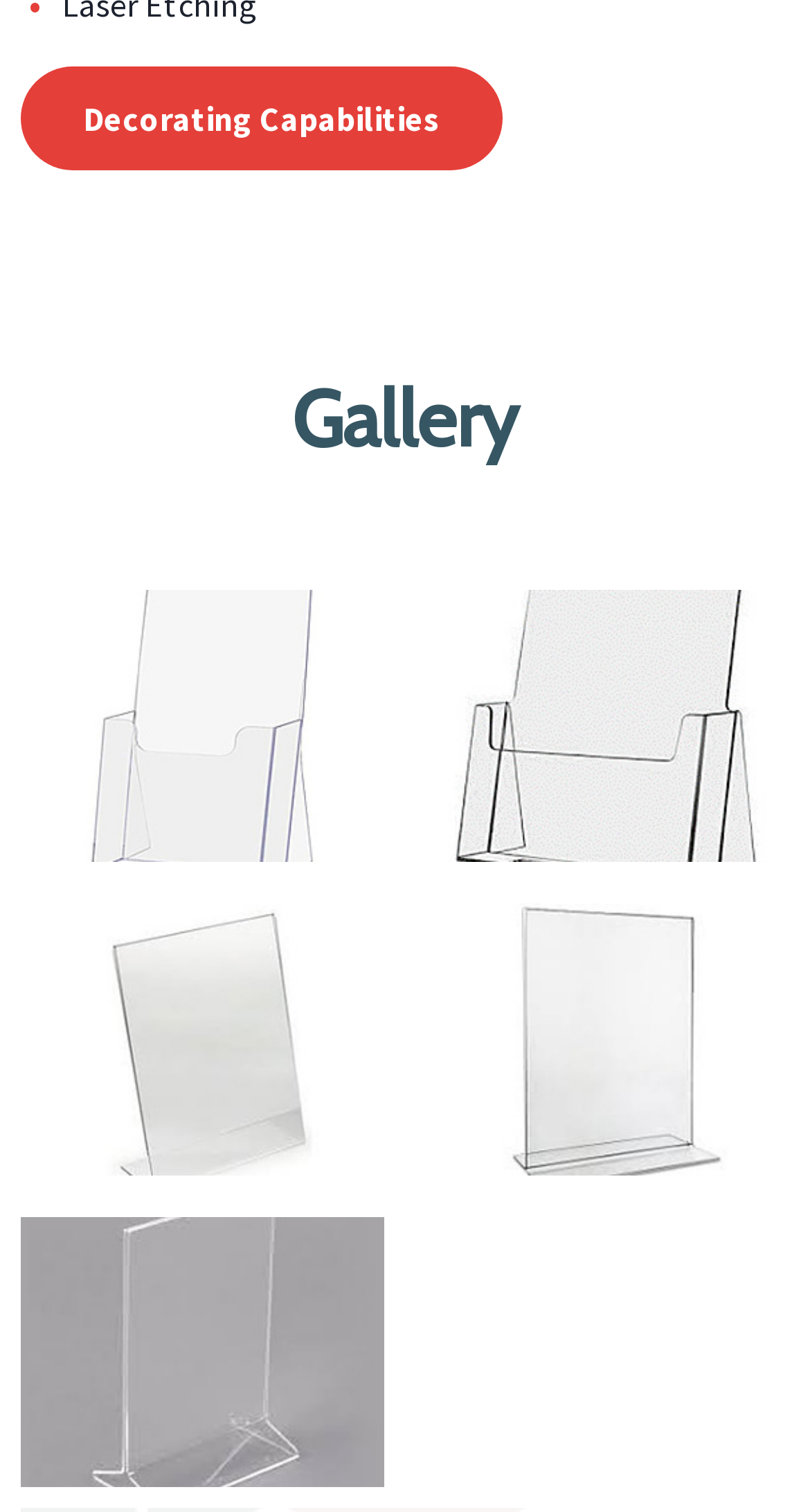What is the first link on the webpage?
Please provide a single word or phrase as your answer based on the image.

Decorating Capabilities